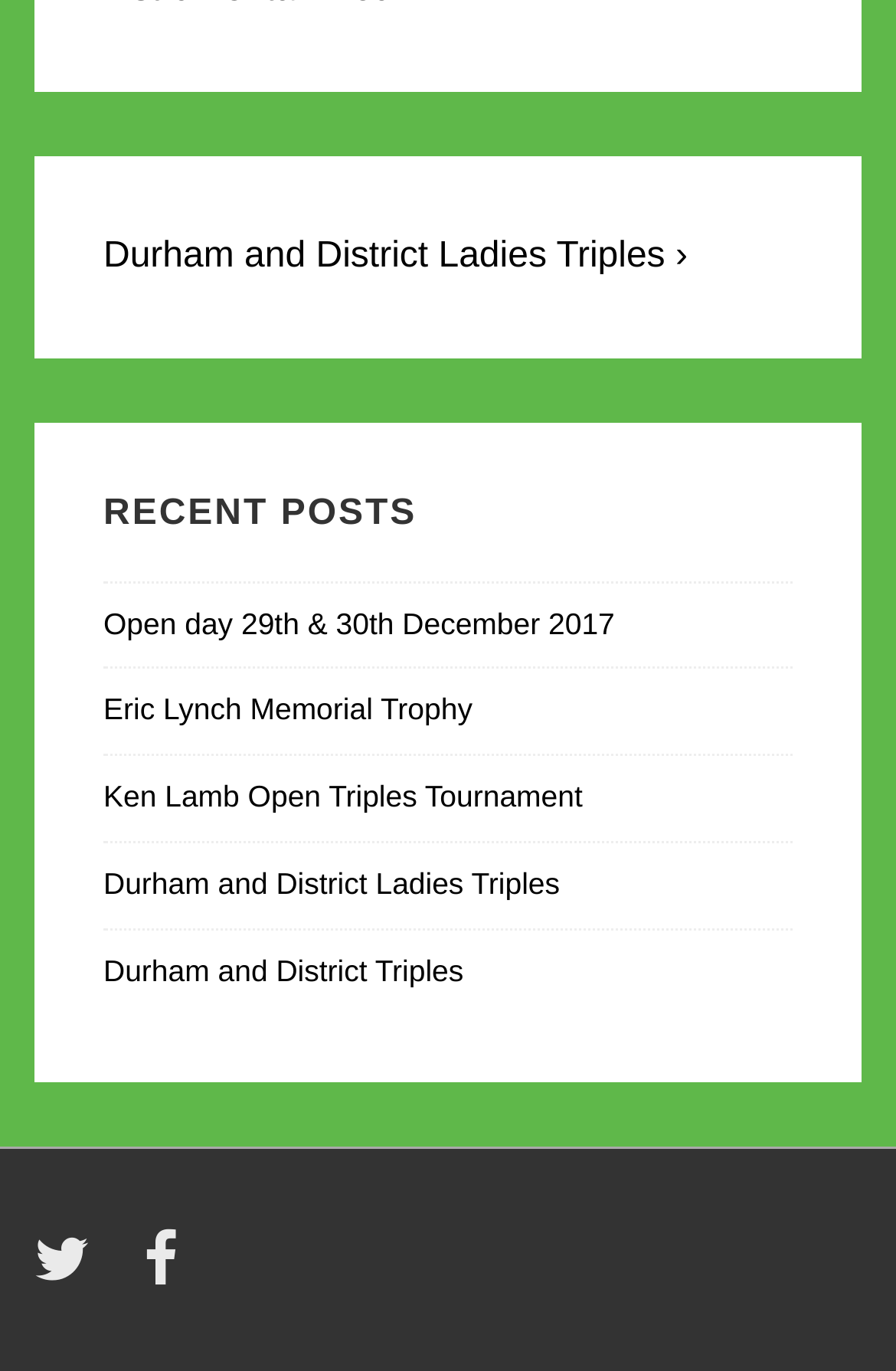Is there a post about a memorial trophy?
Based on the image, give a concise answer in the form of a single word or short phrase.

Yes